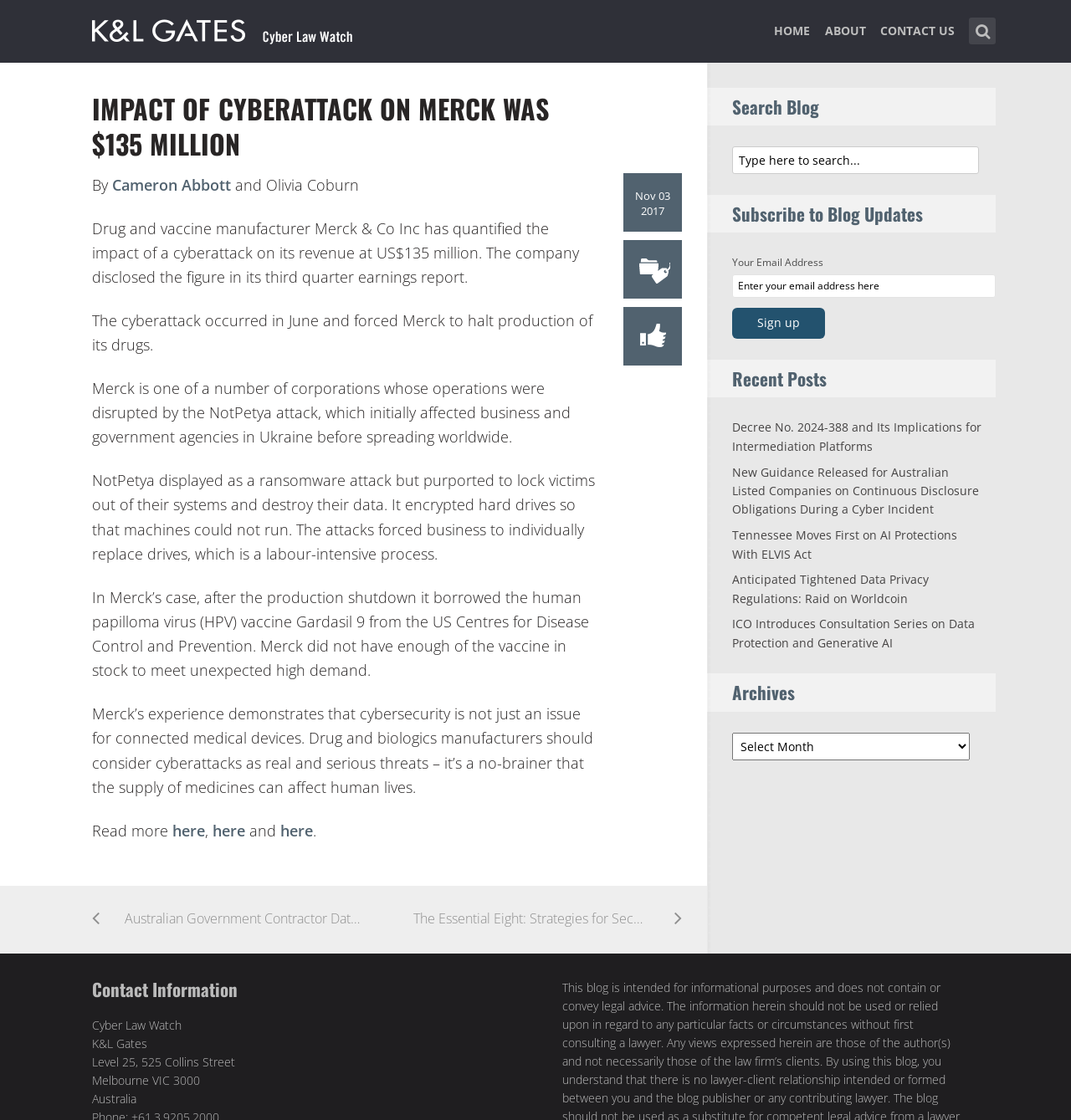Extract the main heading text from the webpage.

IMPACT OF CYBERATTACK ON MERCK WAS $135 MILLION